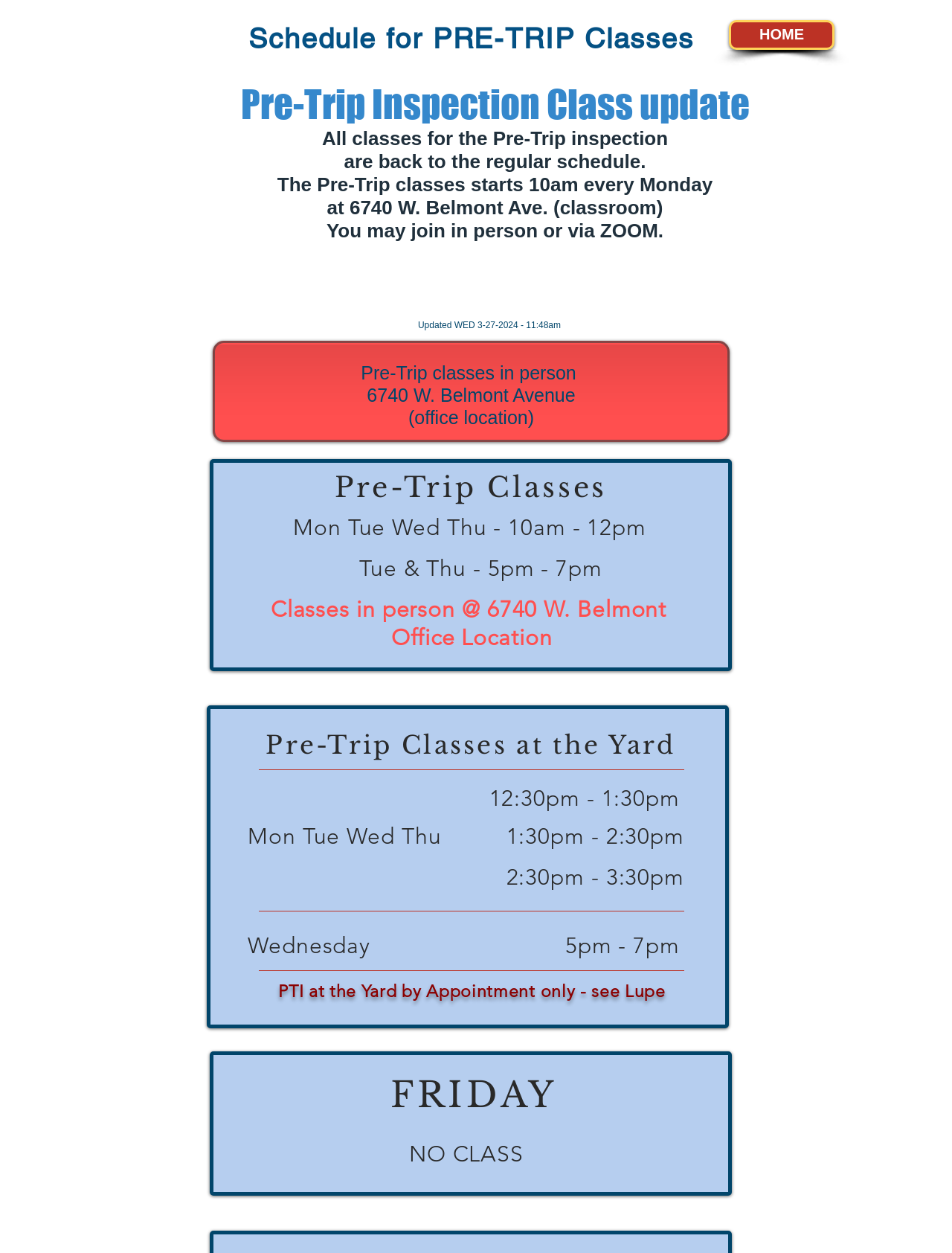Predict the bounding box coordinates of the UI element that matches this description: "HOME". The coordinates should be in the format [left, top, right, bottom] with each value between 0 and 1.

[0.766, 0.016, 0.877, 0.04]